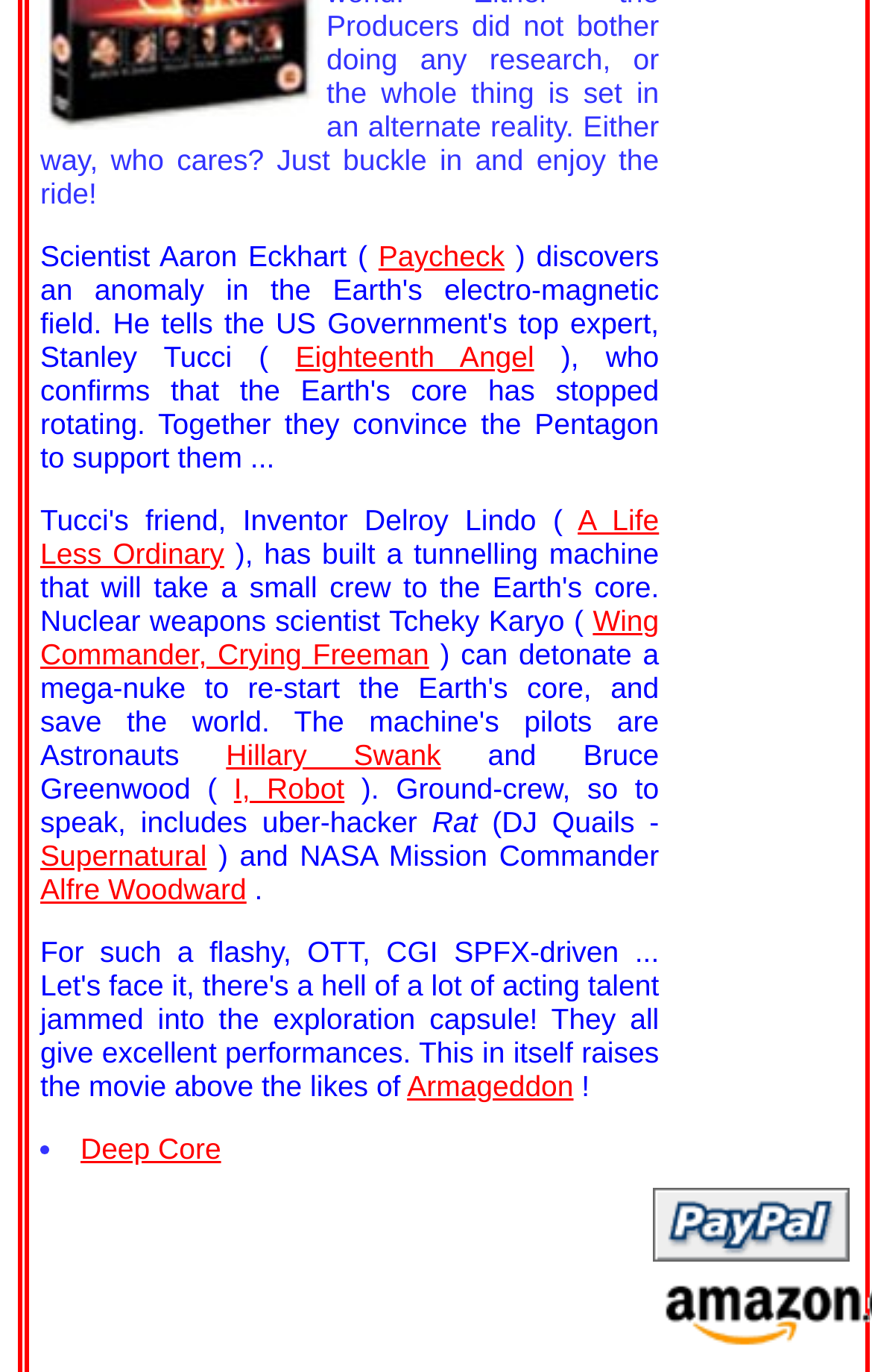Provide your answer in a single word or phrase: 
What is the name of the NASA Mission Commander mentioned in the text?

Not specified